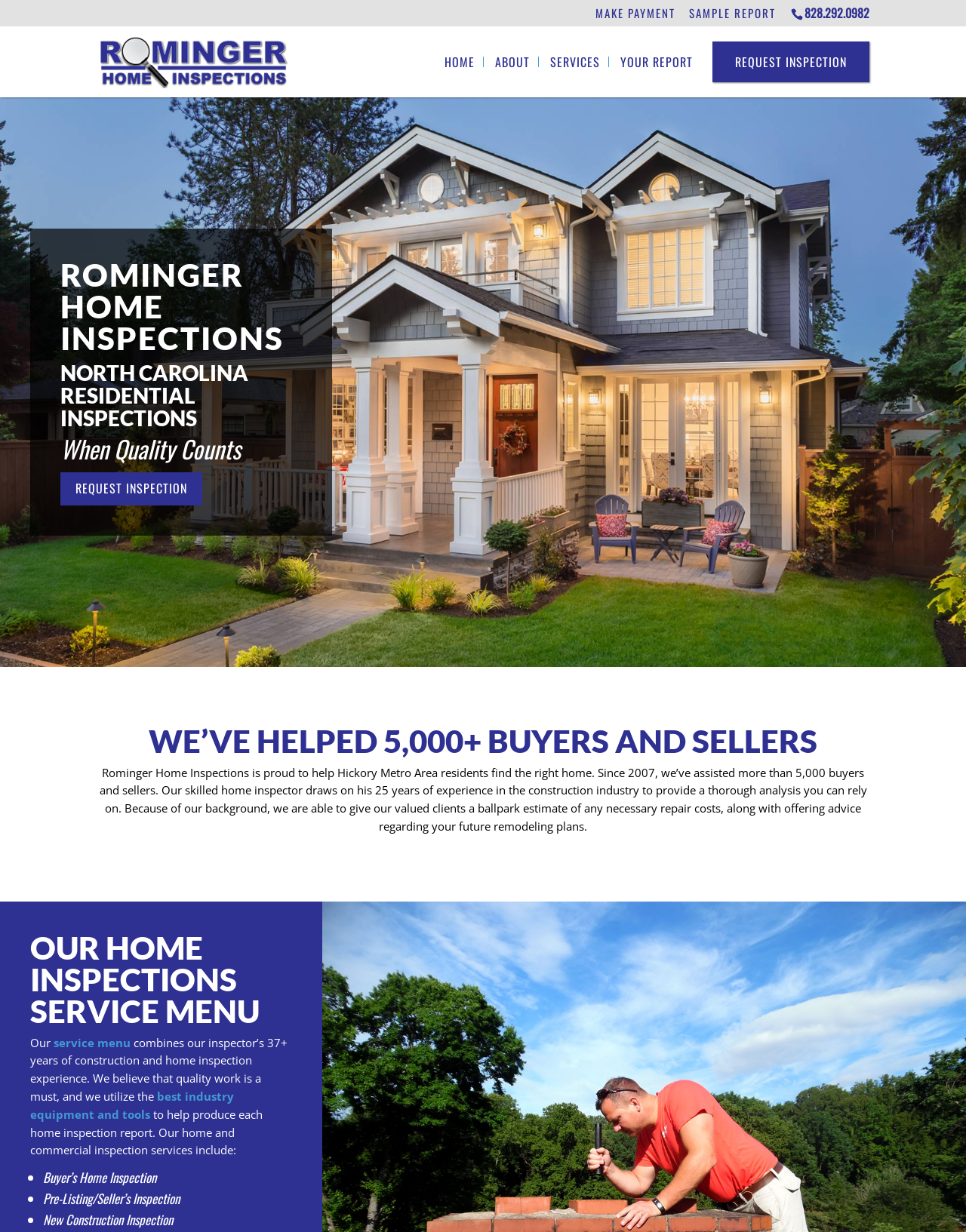Please extract the webpage's main title and generate its text content.

ROMINGER HOME INSPECTIONS